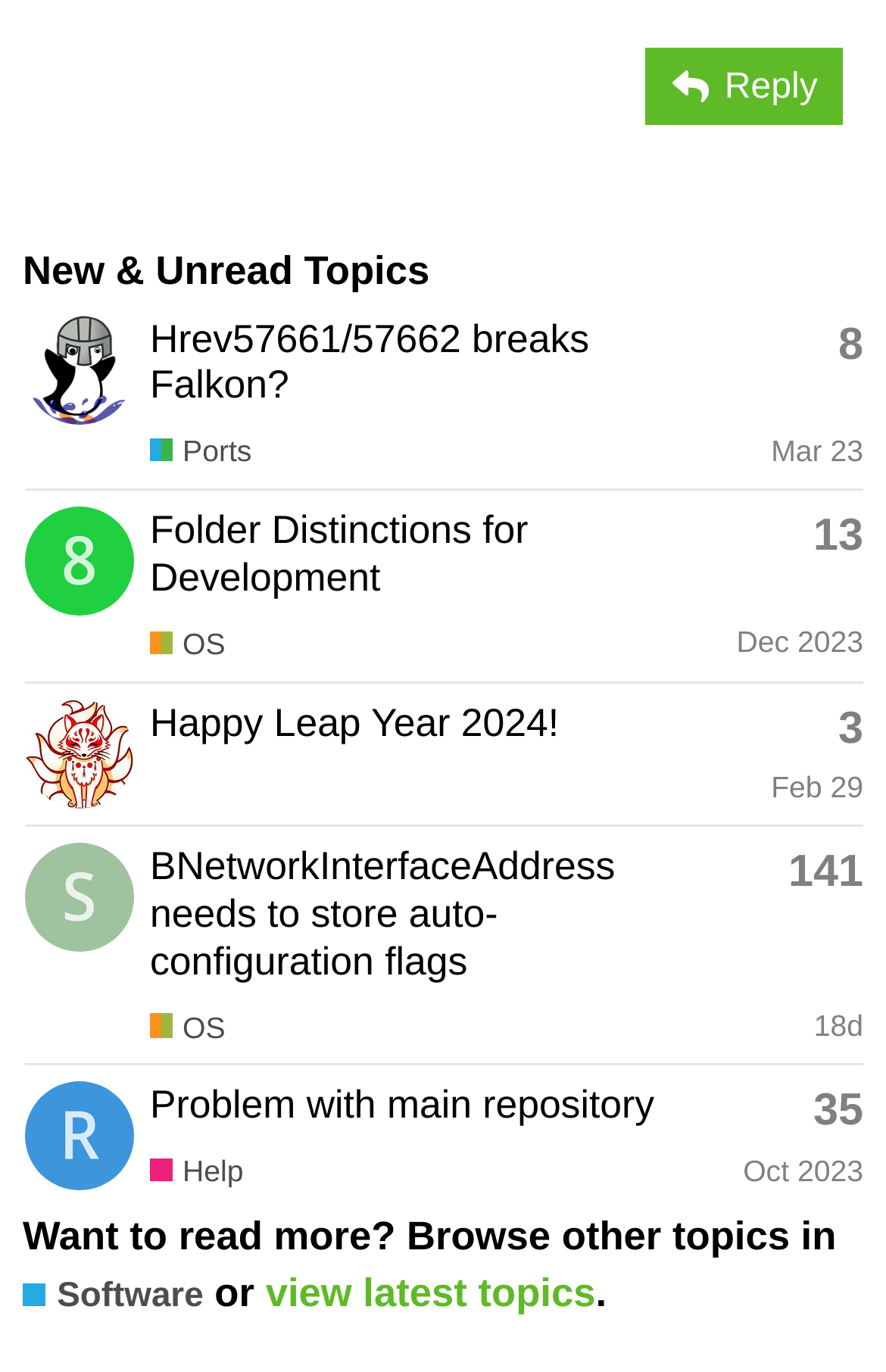Please answer the following question using a single word or phrase: 
What is the category of the topic 'Folder Distinctions for Development'?

OS